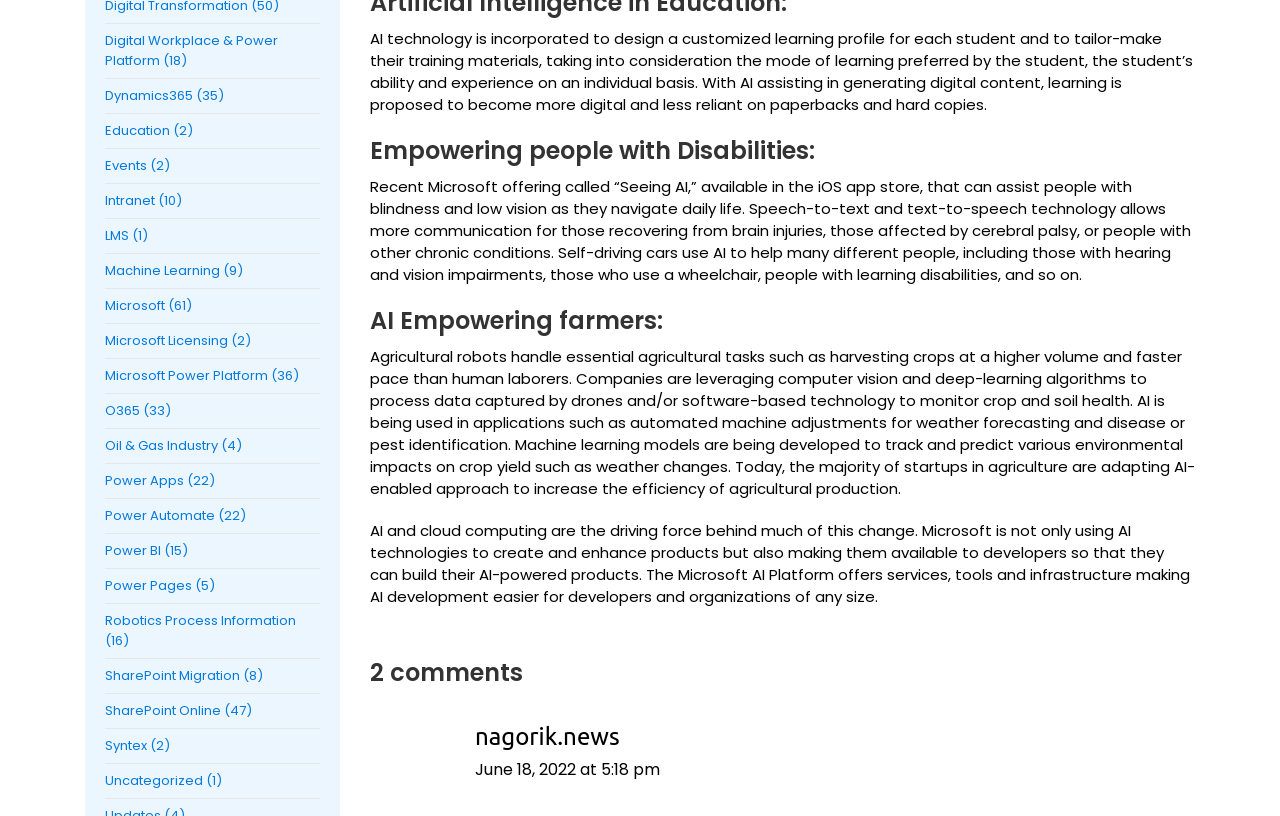Provide your answer to the question using just one word or phrase: How many links are there in the webpage?

24